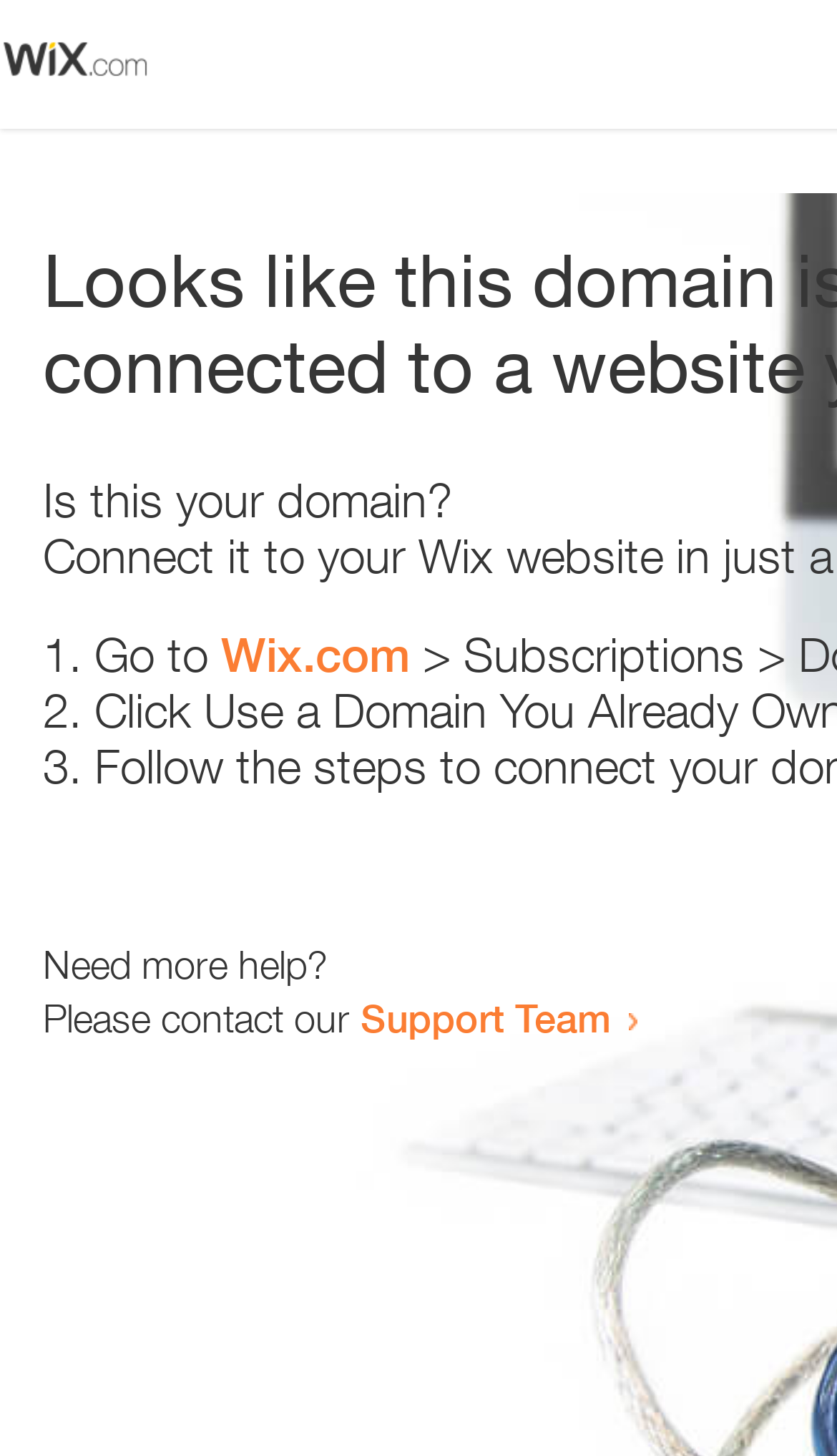What is the domain in question?
Please use the visual content to give a single word or phrase answer.

This domain